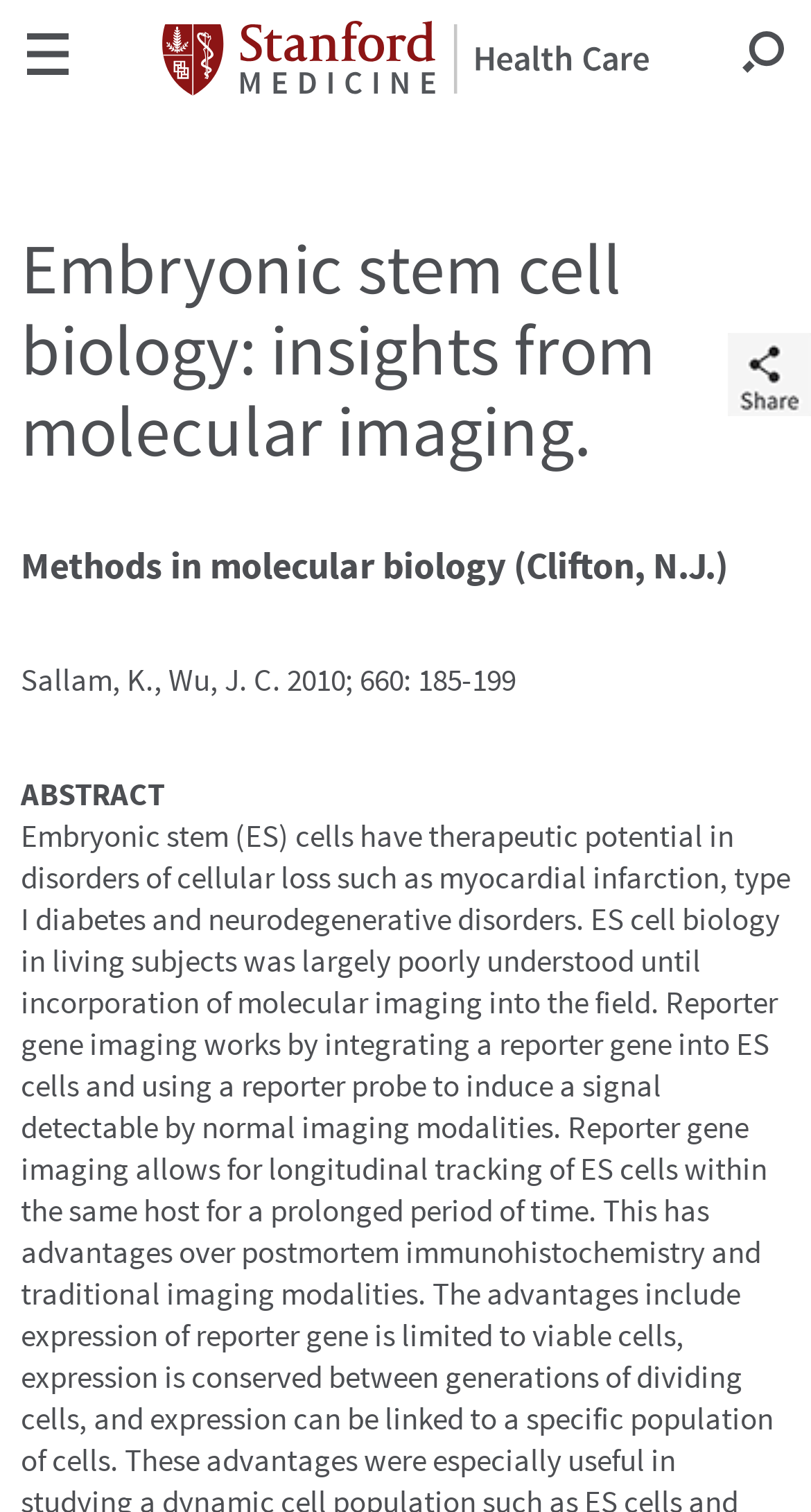Provide the bounding box coordinates, formatted as (top-left x, top-left y, bottom-right x, bottom-right y), with all values being floating point numbers between 0 and 1. Identify the bounding box of the UI element that matches the description: Search

None